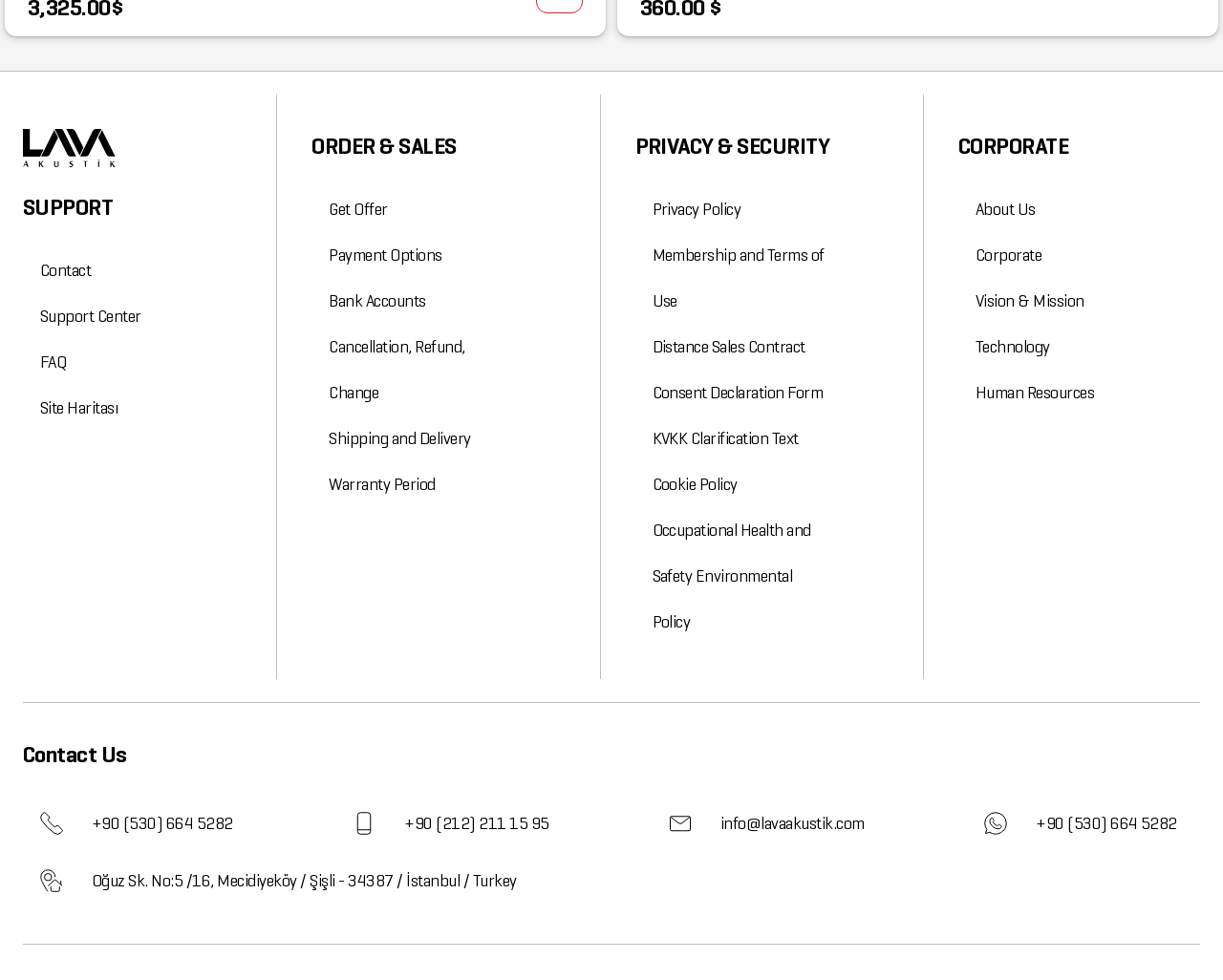Respond with a single word or phrase for the following question: 
What are the payment options?

Get Offer, Payment Options, Bank Accounts